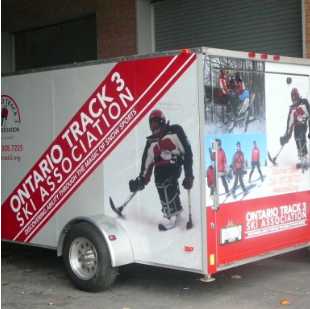What is the purpose of the organization's design?
Provide an in-depth and detailed answer to the question.

The caption explains that the overall graphics effectively communicate the focus on skiing and snow sports, while promoting awareness and accessibility in winter recreation, which reflects the association's mission to encourage participation in skiing for individuals with disabilities.